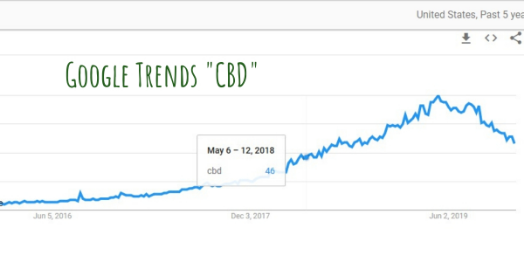Give a one-word or phrase response to the following question: What is the compound derived from cannabis that has gained attention?

Cannabidiol